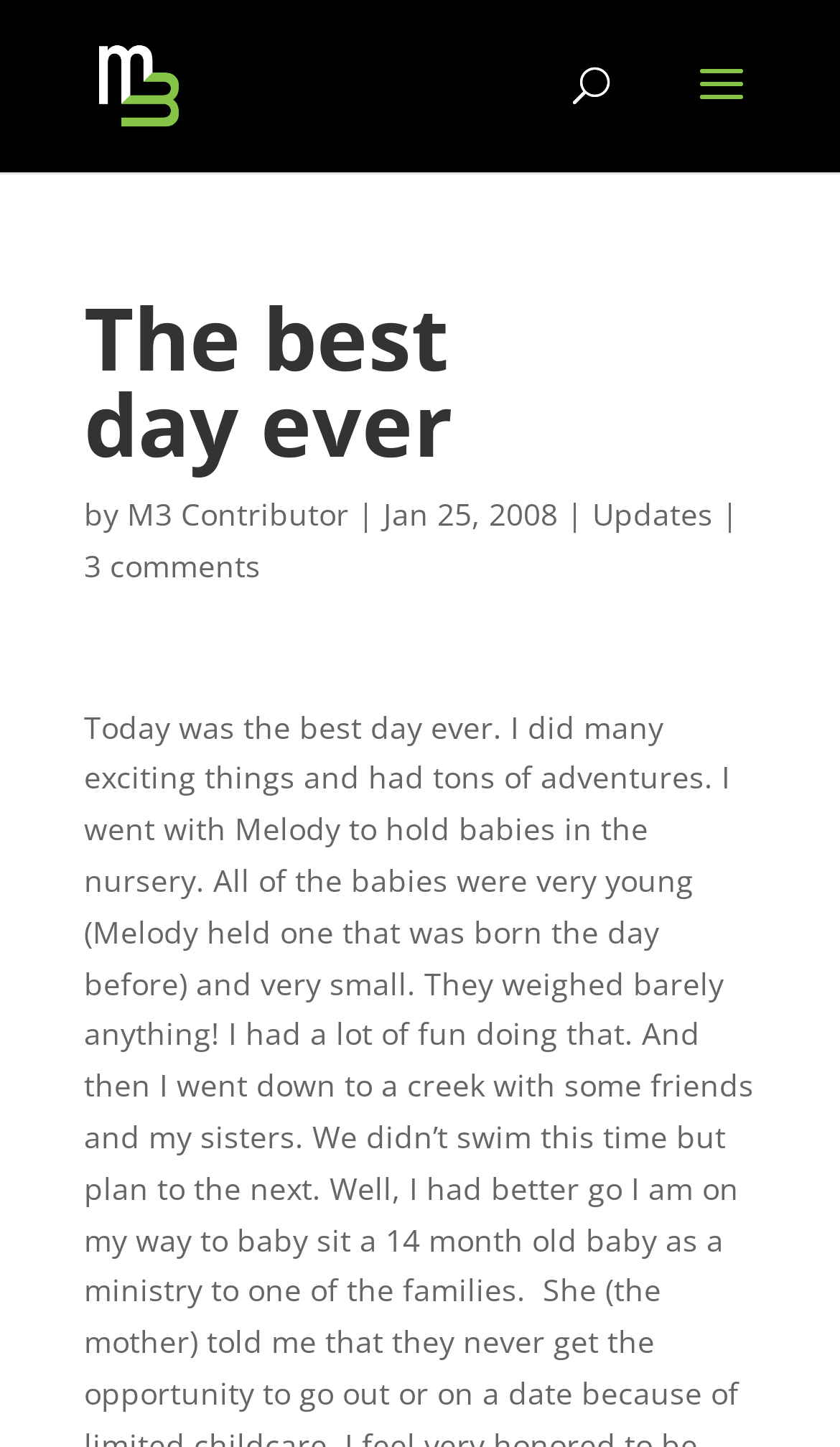Show the bounding box coordinates for the HTML element described as: "alt="M3 | Mobilizing Medical Missions"".

[0.11, 0.043, 0.221, 0.071]